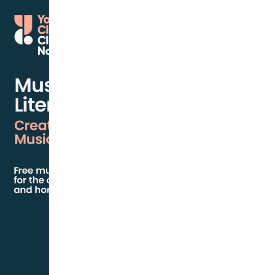What is the design style of the title card?
Can you provide a detailed and comprehensive answer to the question?

The overall design of the title card is described in the caption as modern and visually appealing, which is intended to engage educators in the development of musical skills among learners.